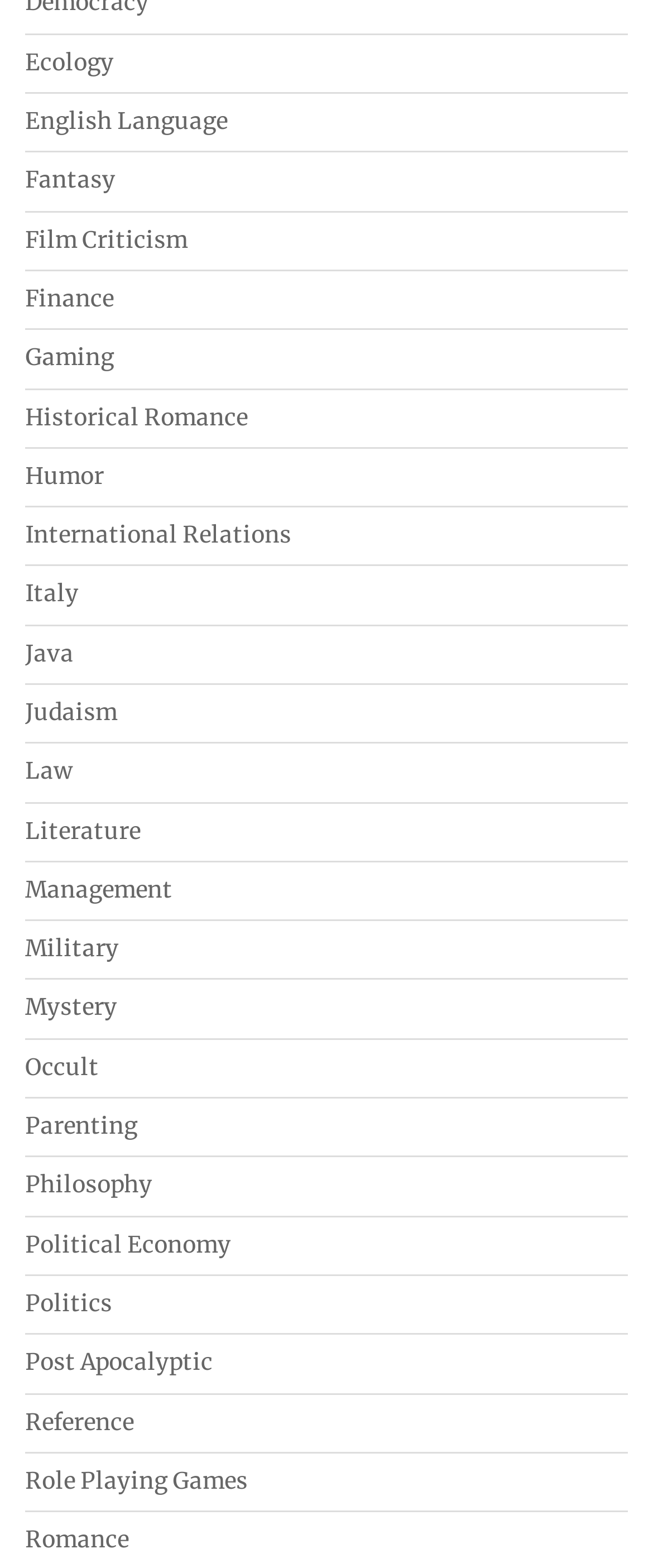Please determine the bounding box coordinates of the section I need to click to accomplish this instruction: "Browse the Romance section".

[0.038, 0.973, 0.197, 0.991]